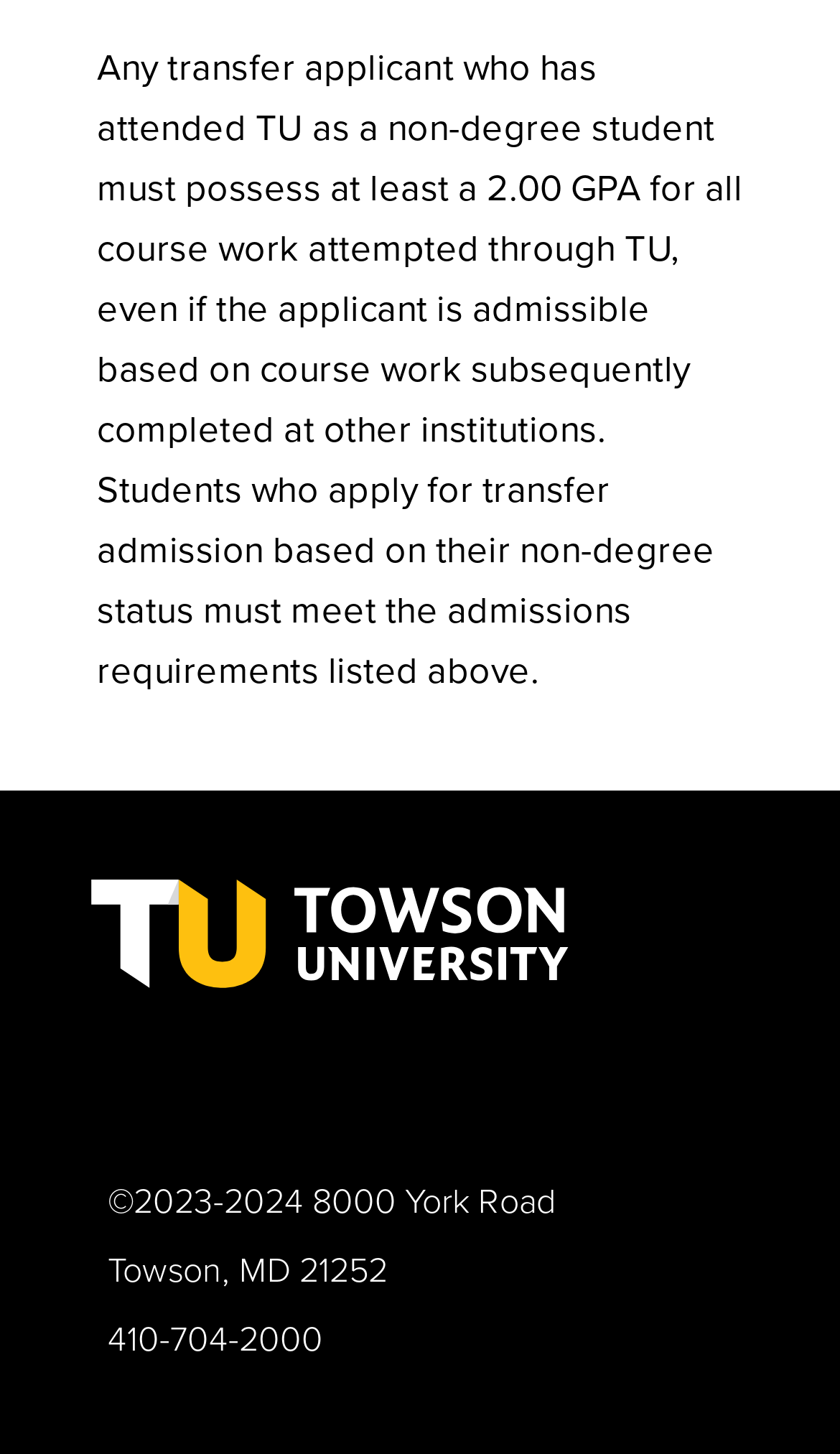Using the given element description, provide the bounding box coordinates (top-left x, top-left y, bottom-right x, bottom-right y) for the corresponding UI element in the screenshot: Towson University

[0.128, 0.58, 0.872, 0.684]